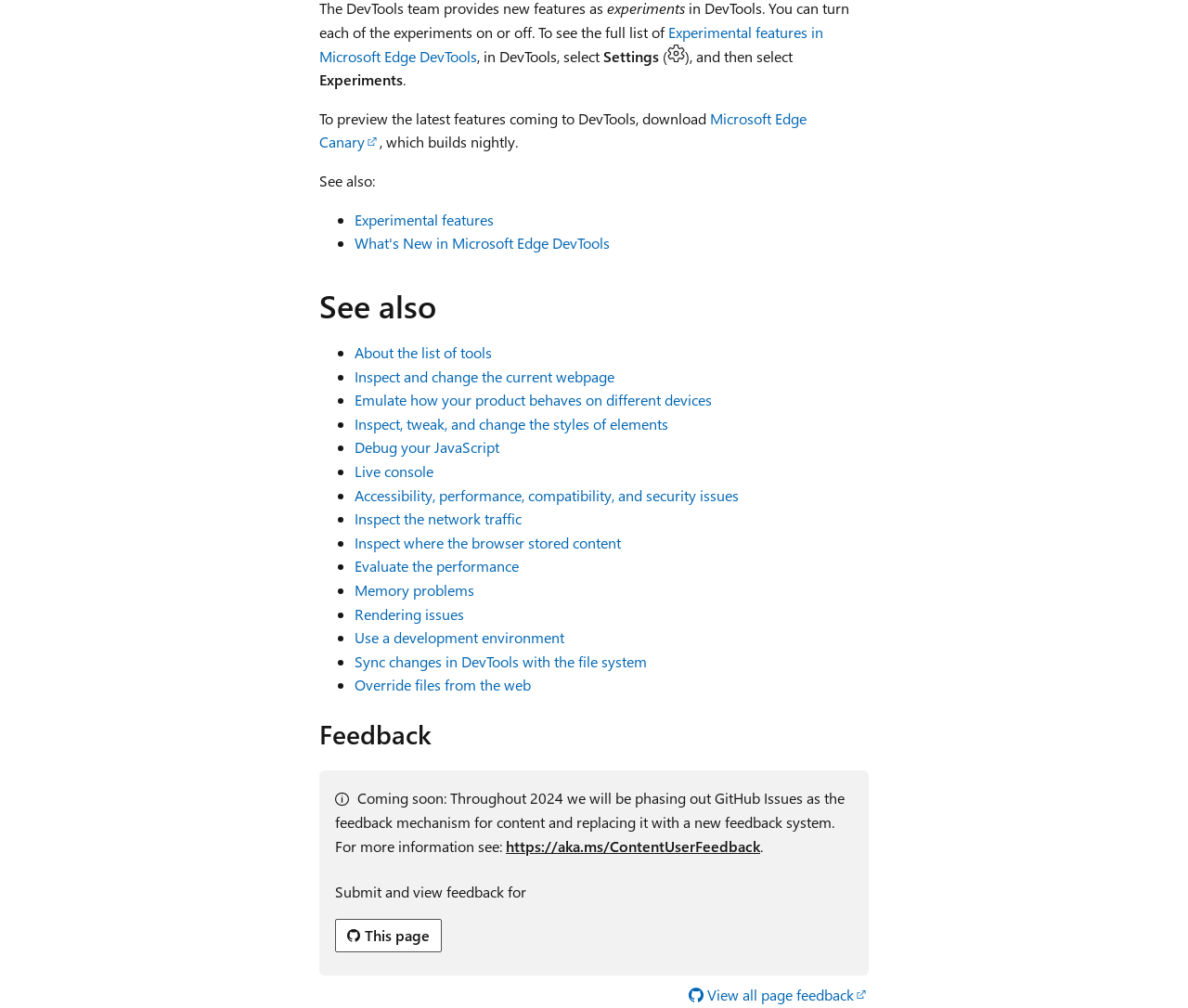Please determine the bounding box coordinates for the element that should be clicked to follow these instructions: "Select Settings".

[0.508, 0.046, 0.555, 0.065]